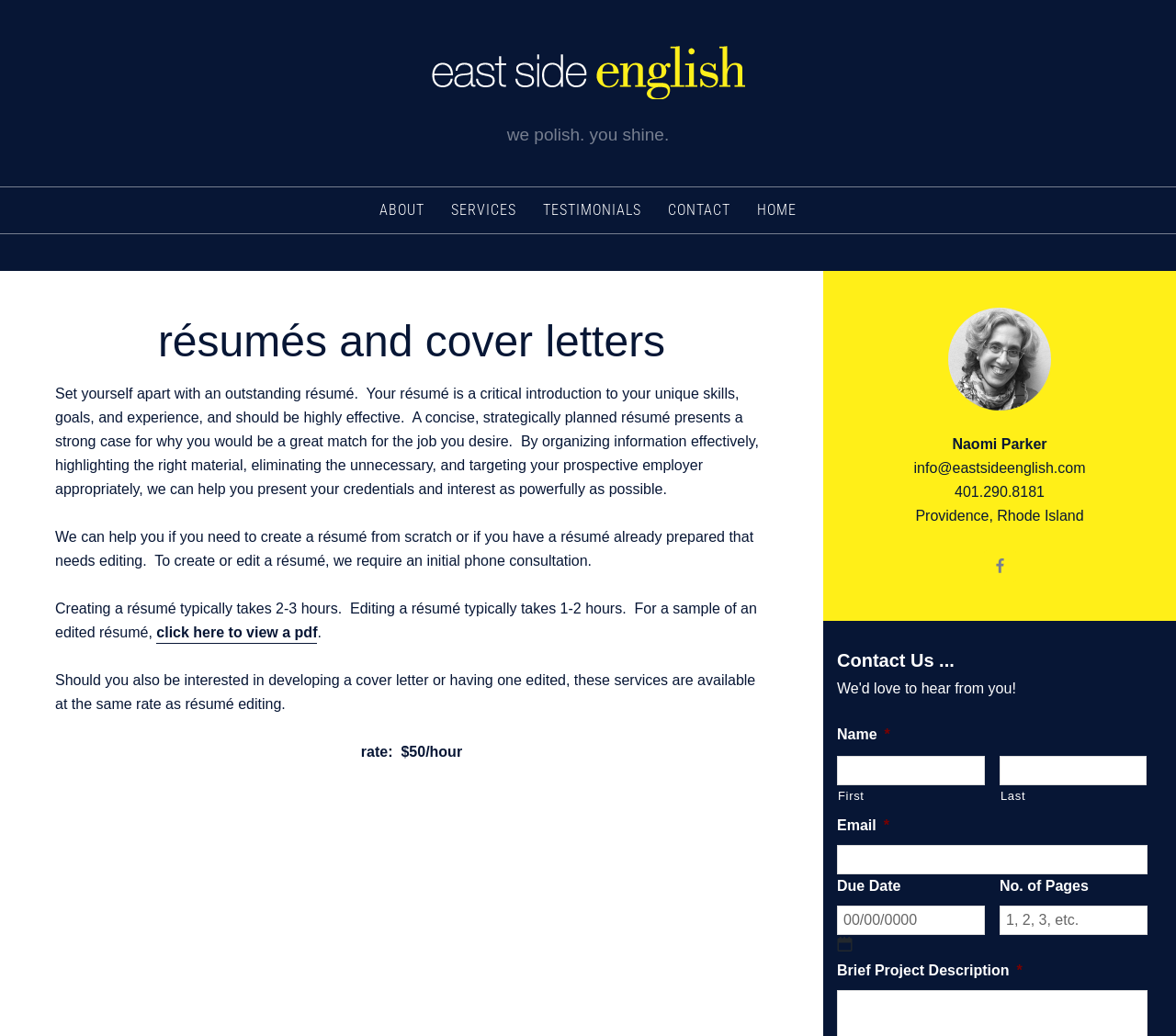What is the company name?
Please provide a single word or phrase based on the screenshot.

East Side English